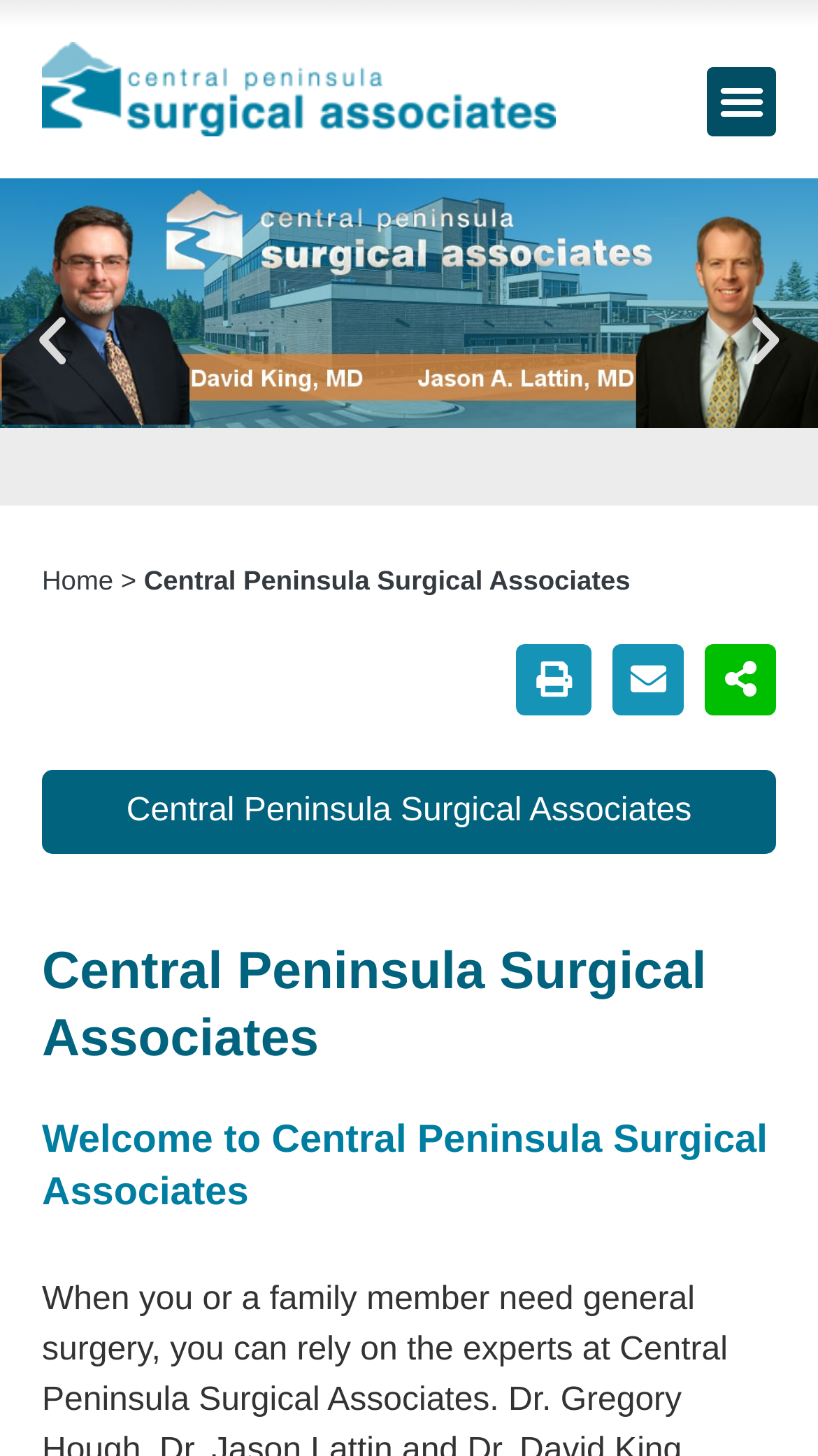Respond to the question with just a single word or phrase: 
How many images are on the webpage?

2